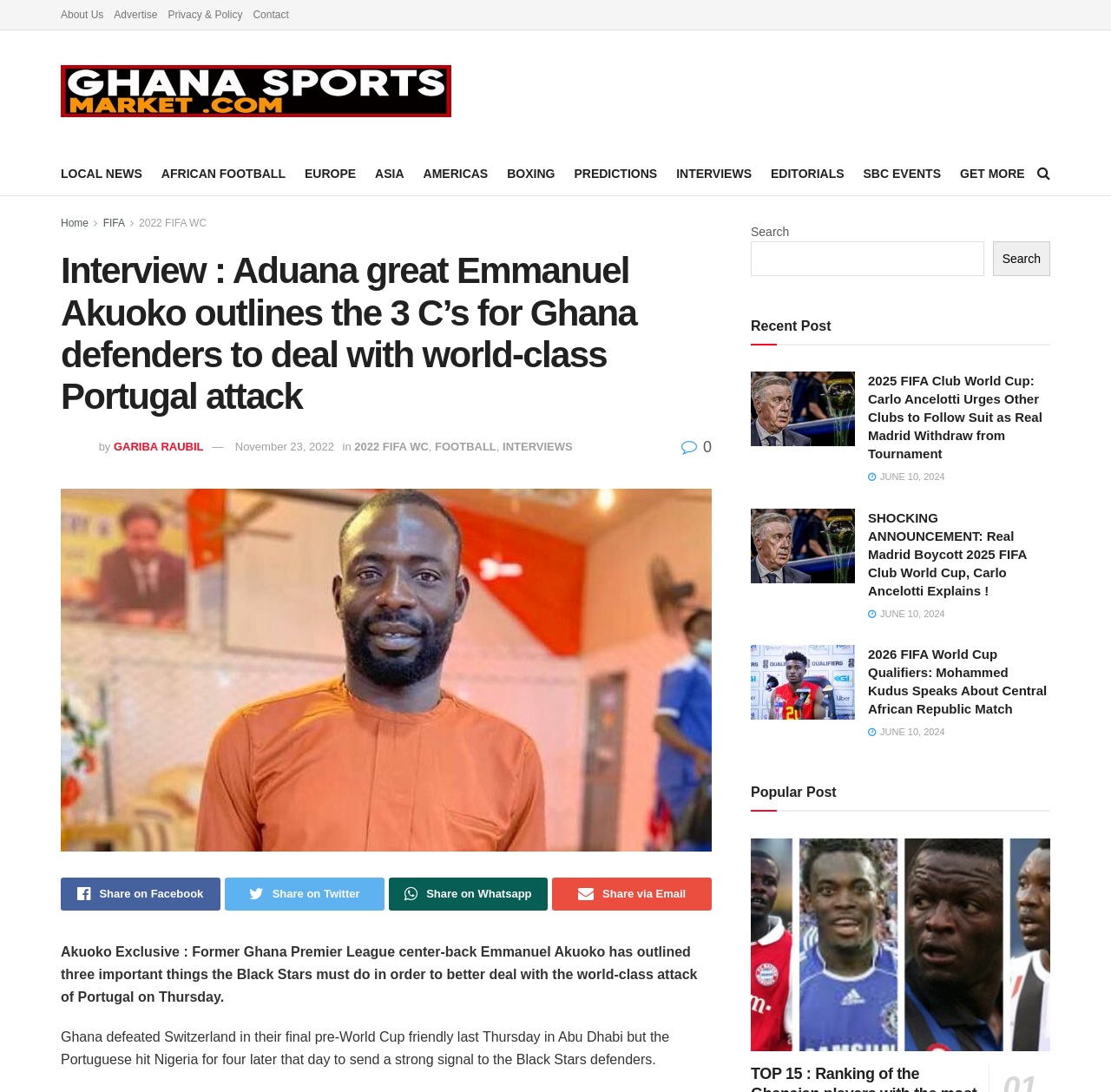Determine the main headline from the webpage and extract its text.

Interview : Aduana great Emmanuel Akuoko outlines the 3 C’s for Ghana defenders to deal with world-class Portugal attack